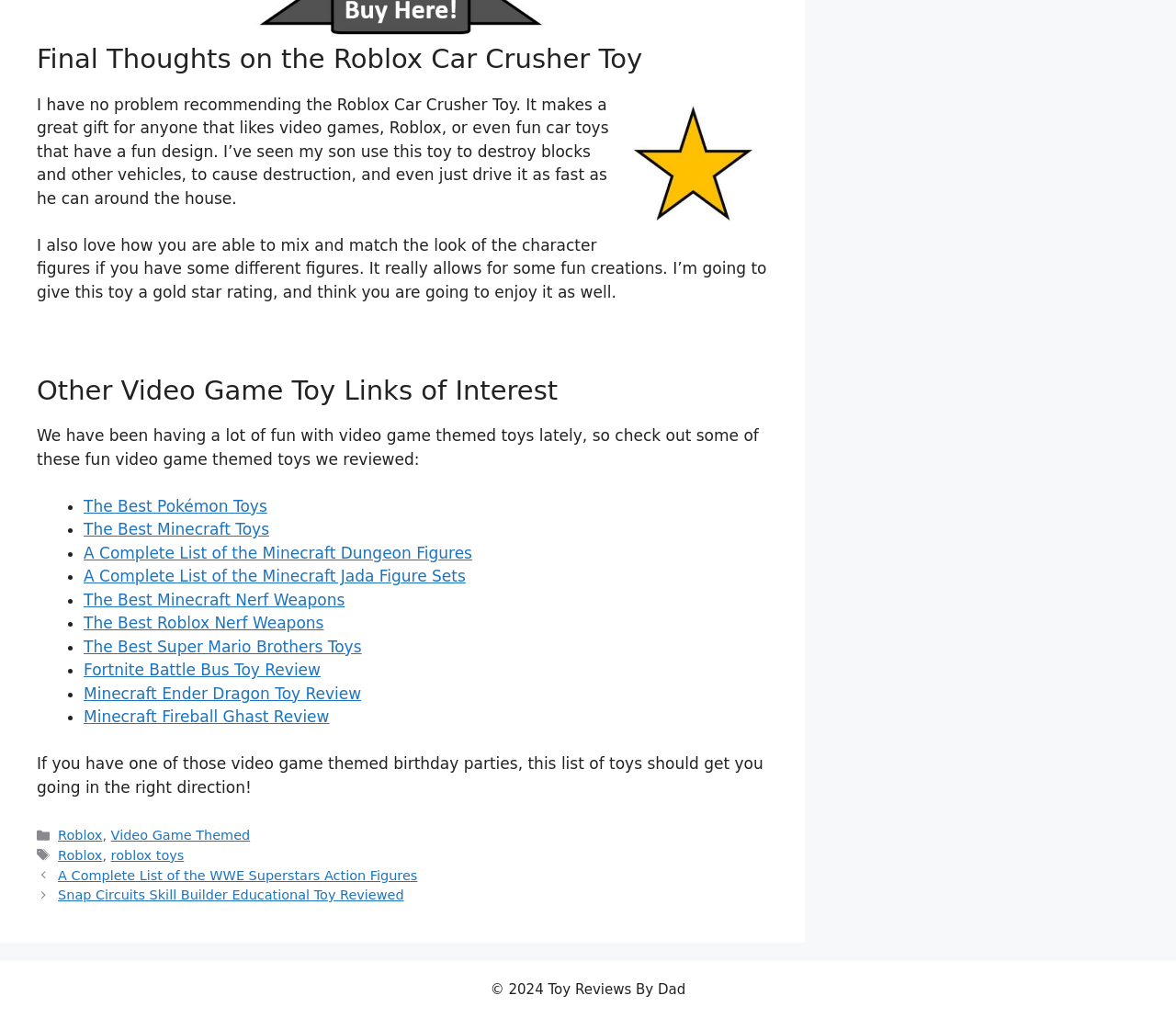What is the rating given to the Roblox Car Crusher Toy?
Refer to the screenshot and deliver a thorough answer to the question presented.

The rating is mentioned in the text 'I’m going to give this toy a gold star rating, and think you are going to enjoy it as well.' and also indicated by the gold star rating image.